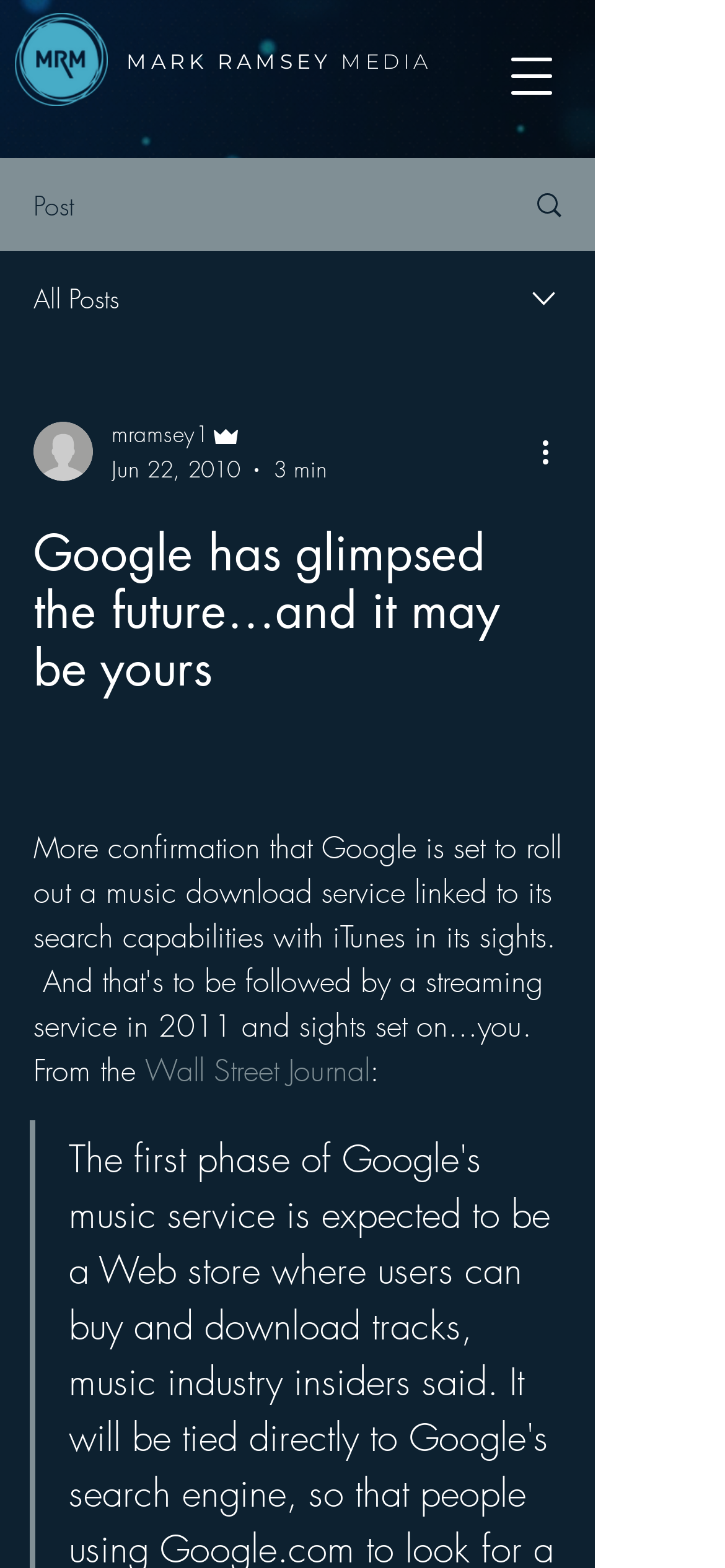Highlight the bounding box coordinates of the element you need to click to perform the following instruction: "Click the More actions button."

[0.738, 0.274, 0.8, 0.302]